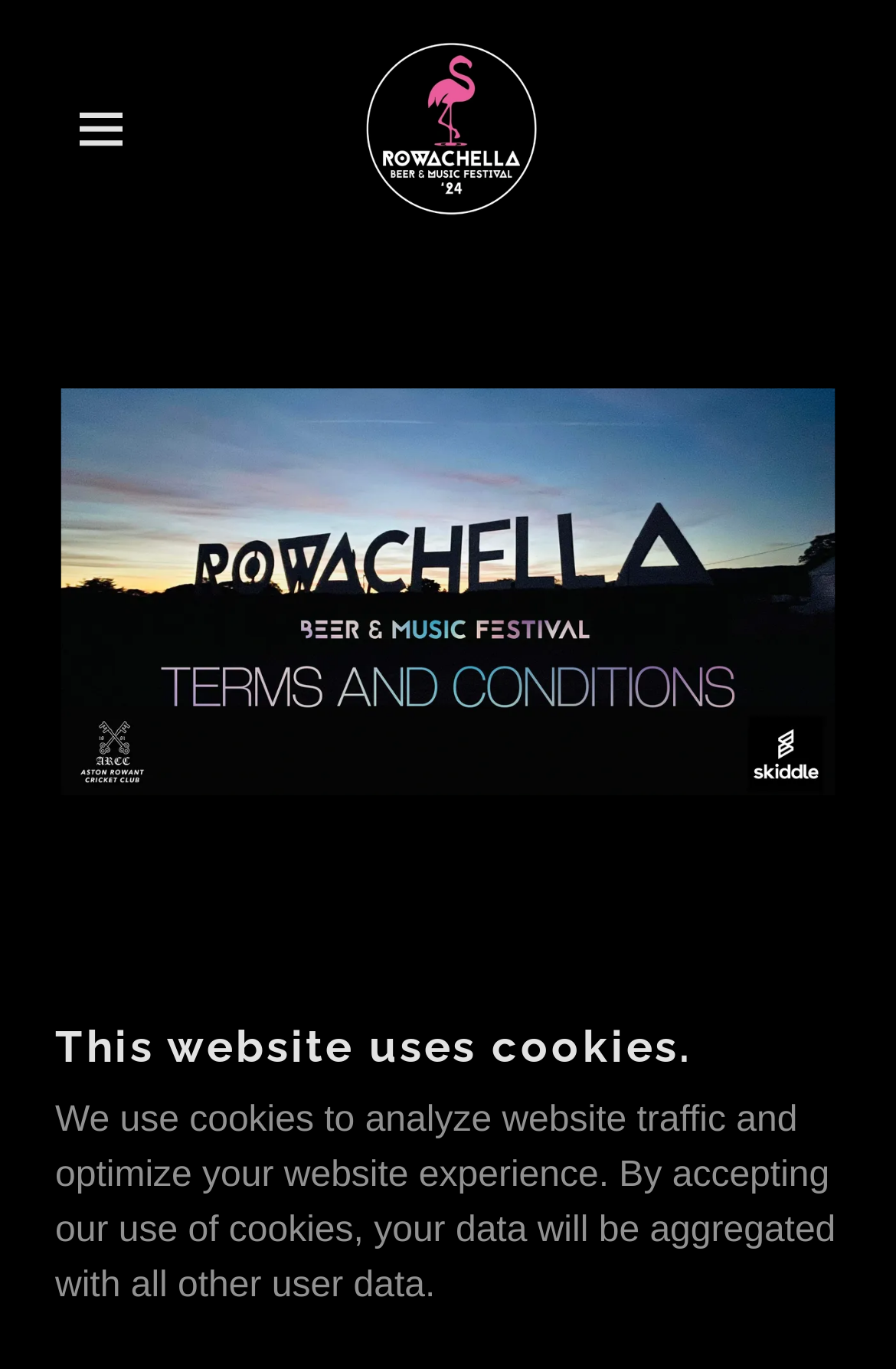Answer briefly with one word or phrase:
Is the hamburger site navigation icon expanded?

No